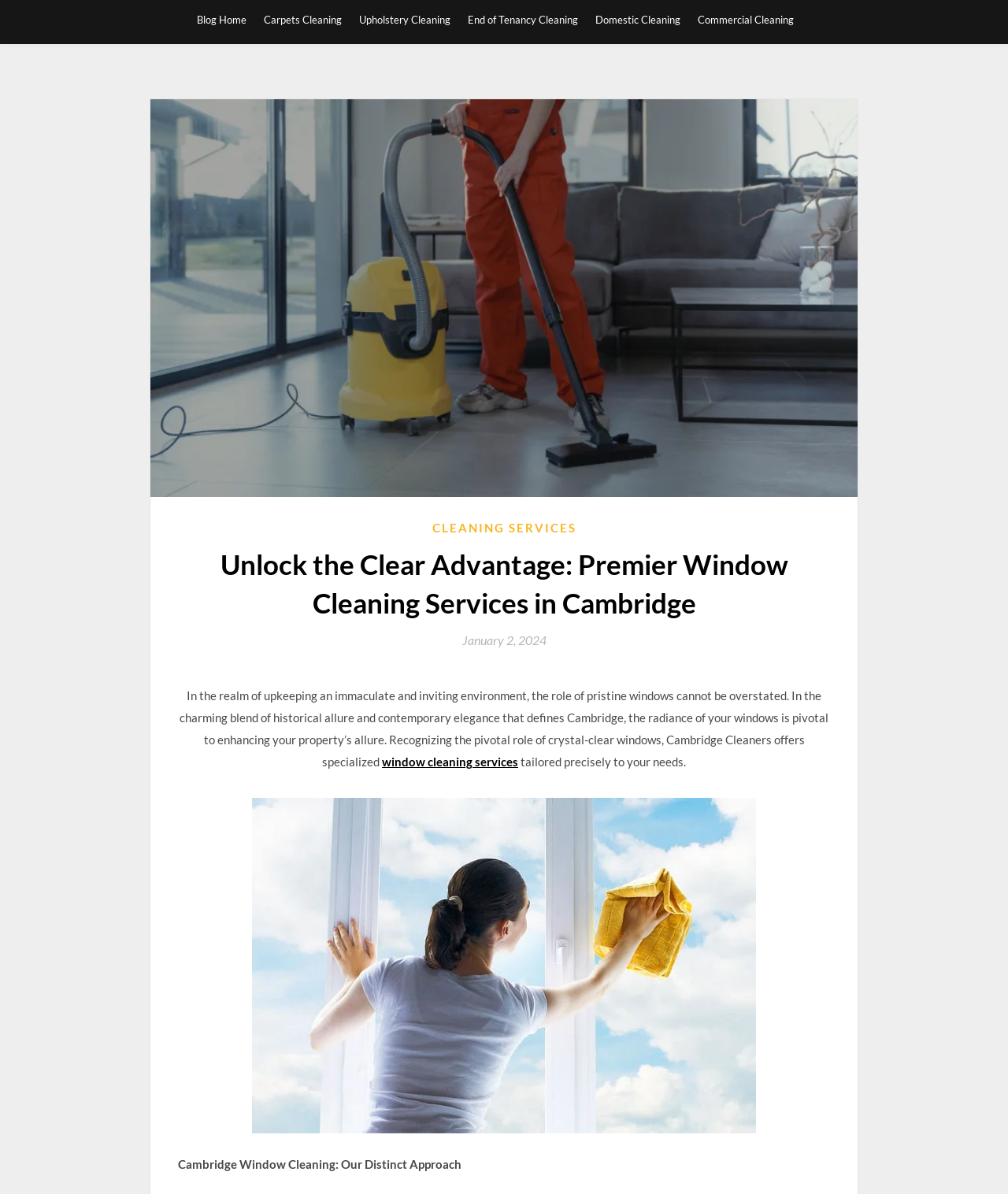Use the information in the screenshot to answer the question comprehensively: What type of services does Cambridge Cleaners offer?

Based on the webpage, Cambridge Cleaners offers various cleaning services such as window cleaning, carpet cleaning, upholstery cleaning, end of tenancy cleaning, domestic cleaning, and commercial cleaning, as indicated by the links at the top of the page.